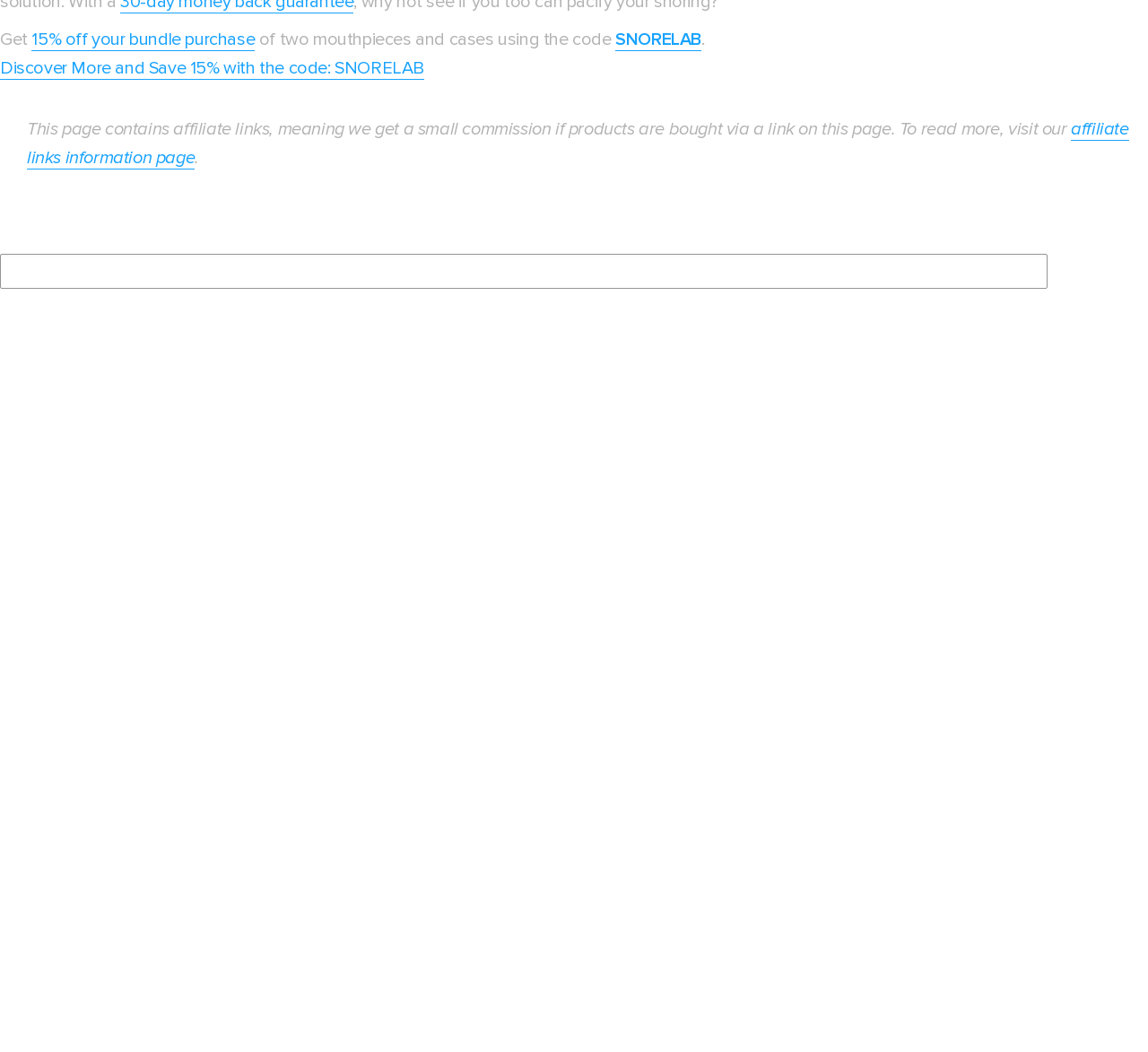Please identify the bounding box coordinates of the element that needs to be clicked to perform the following instruction: "Discover more and save 15% with the code".

[0.0, 0.055, 0.37, 0.076]